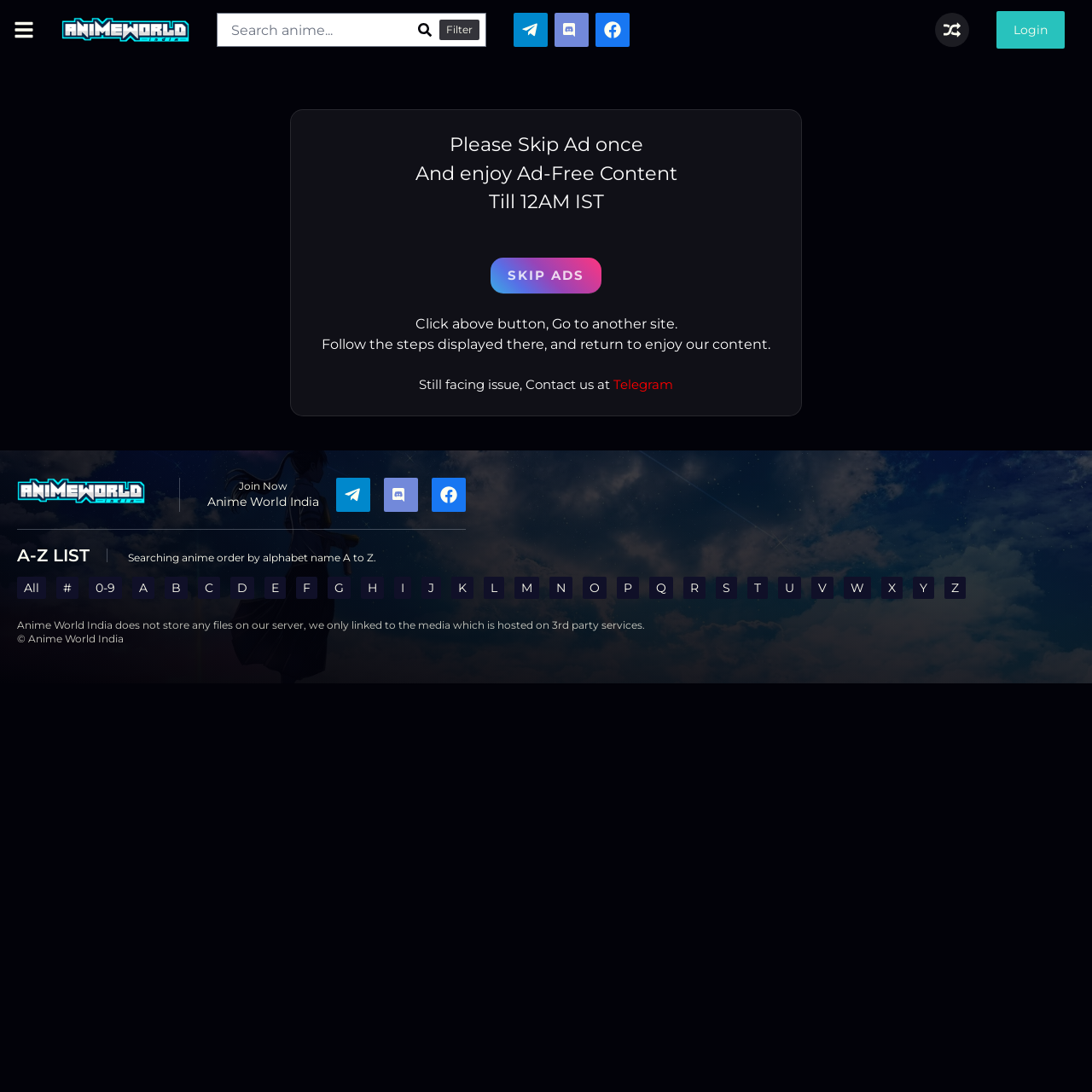Specify the bounding box coordinates of the element's area that should be clicked to execute the given instruction: "Skip ads". The coordinates should be four float numbers between 0 and 1, i.e., [left, top, right, bottom].

[0.449, 0.236, 0.551, 0.269]